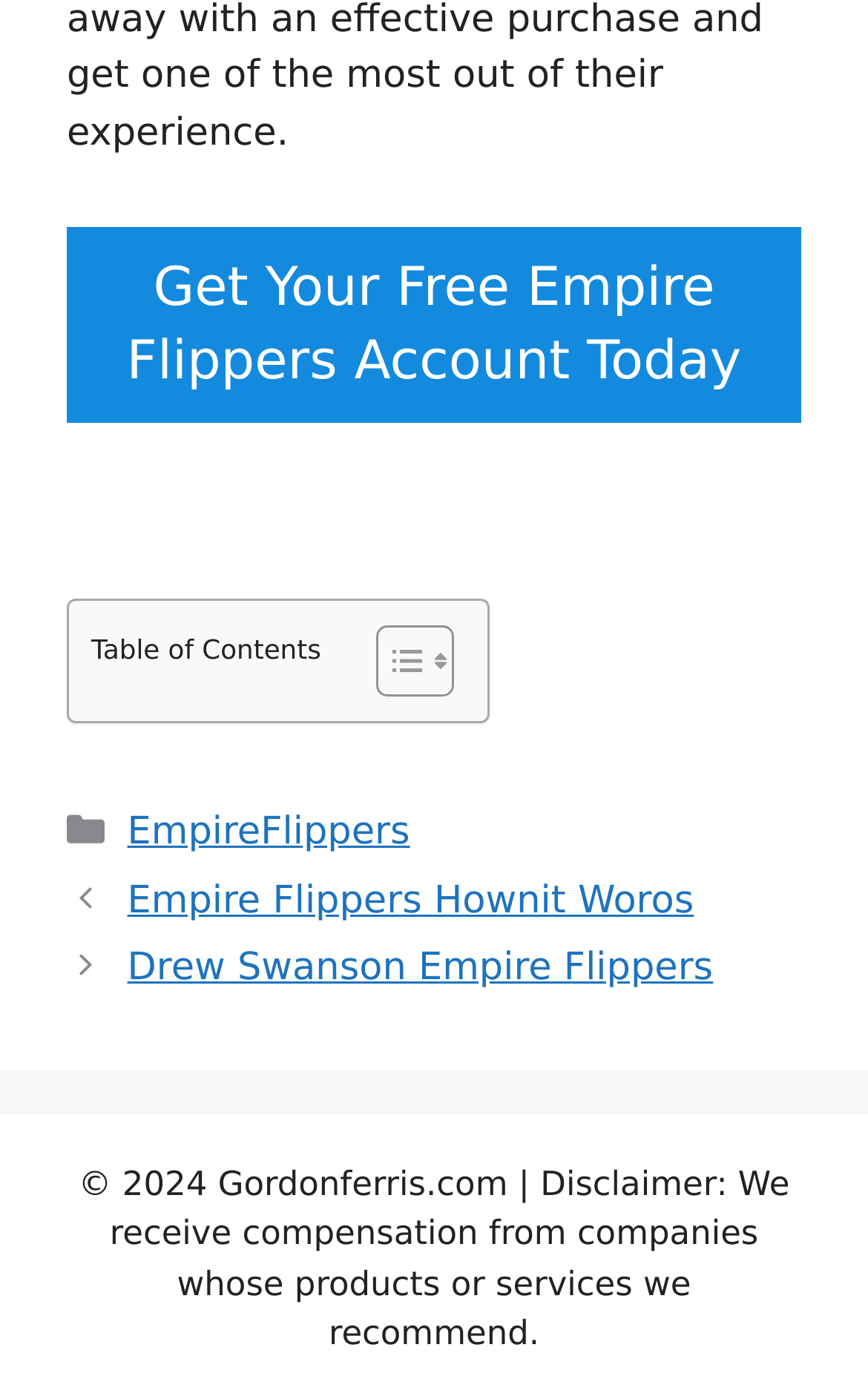Based on the provided description, "Drew Swanson Empire Flippers", find the bounding box of the corresponding UI element in the screenshot.

[0.147, 0.686, 0.822, 0.719]